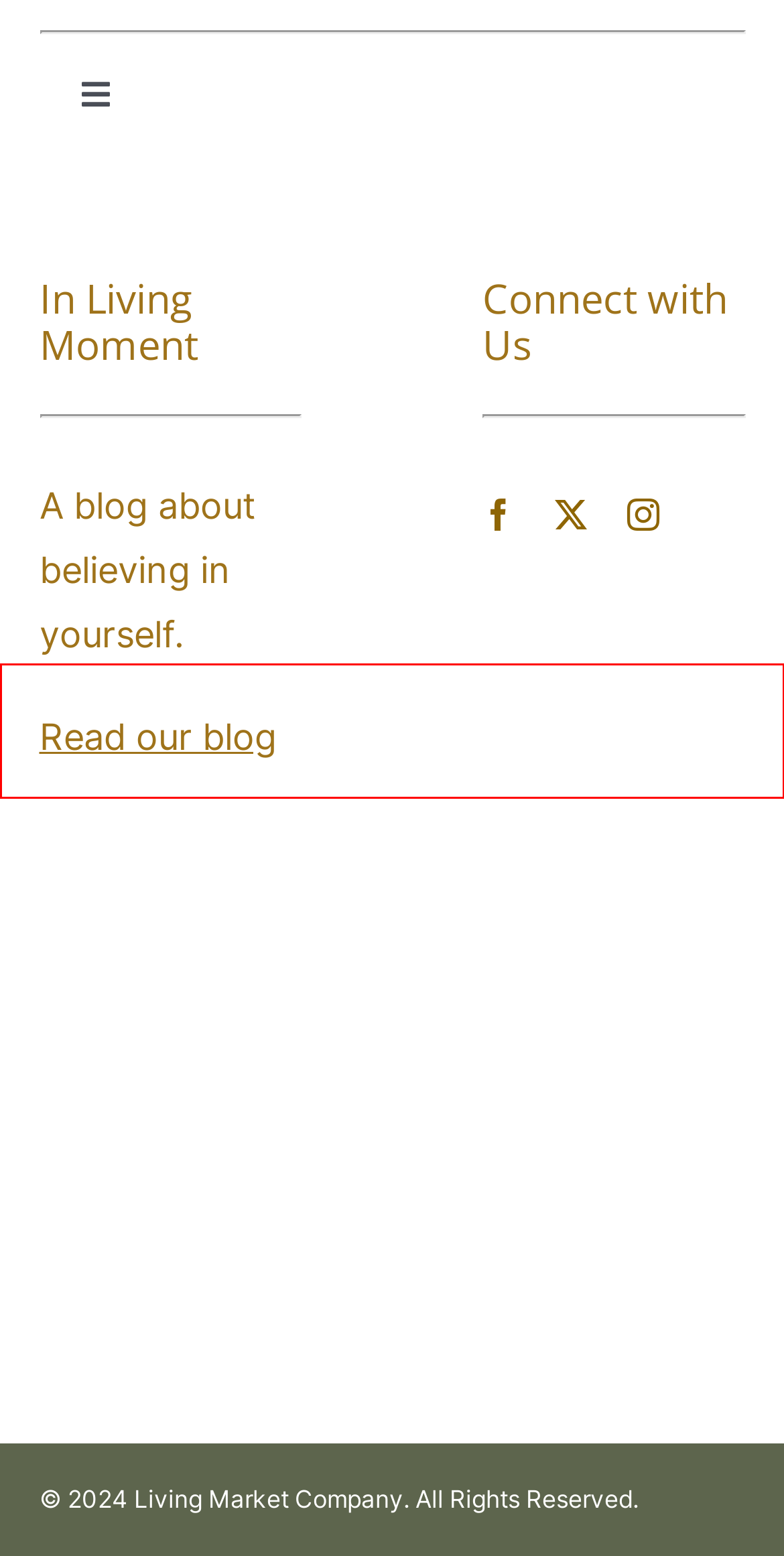Review the webpage screenshot provided, noting the red bounding box around a UI element. Choose the description that best matches the new webpage after clicking the element within the bounding box. The following are the options:
A. About - Living Market Company
B. Cart - Living Market Company
C. Happiness - Living Market Company
D. Shop - Living Market Company
E. Interview on Live Your RAW Life Podcast - Living Market Company
F. Store Locator - Living Market Company
G. Blog - Living Market Company
H. Shipping and Return Policy - Living Market Company

H